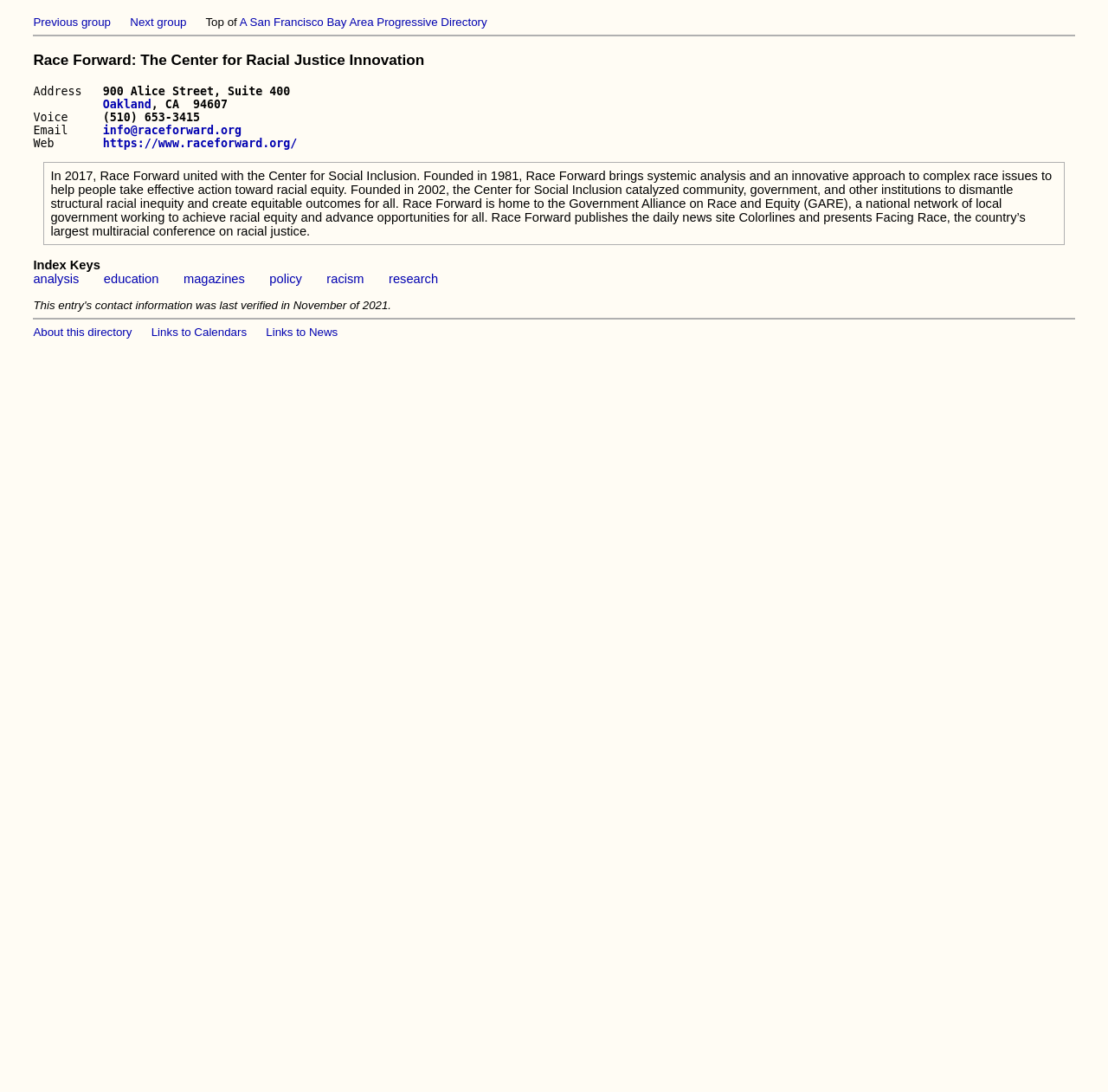Could you highlight the region that needs to be clicked to execute the instruction: "Click on Previous group"?

[0.03, 0.014, 0.1, 0.026]